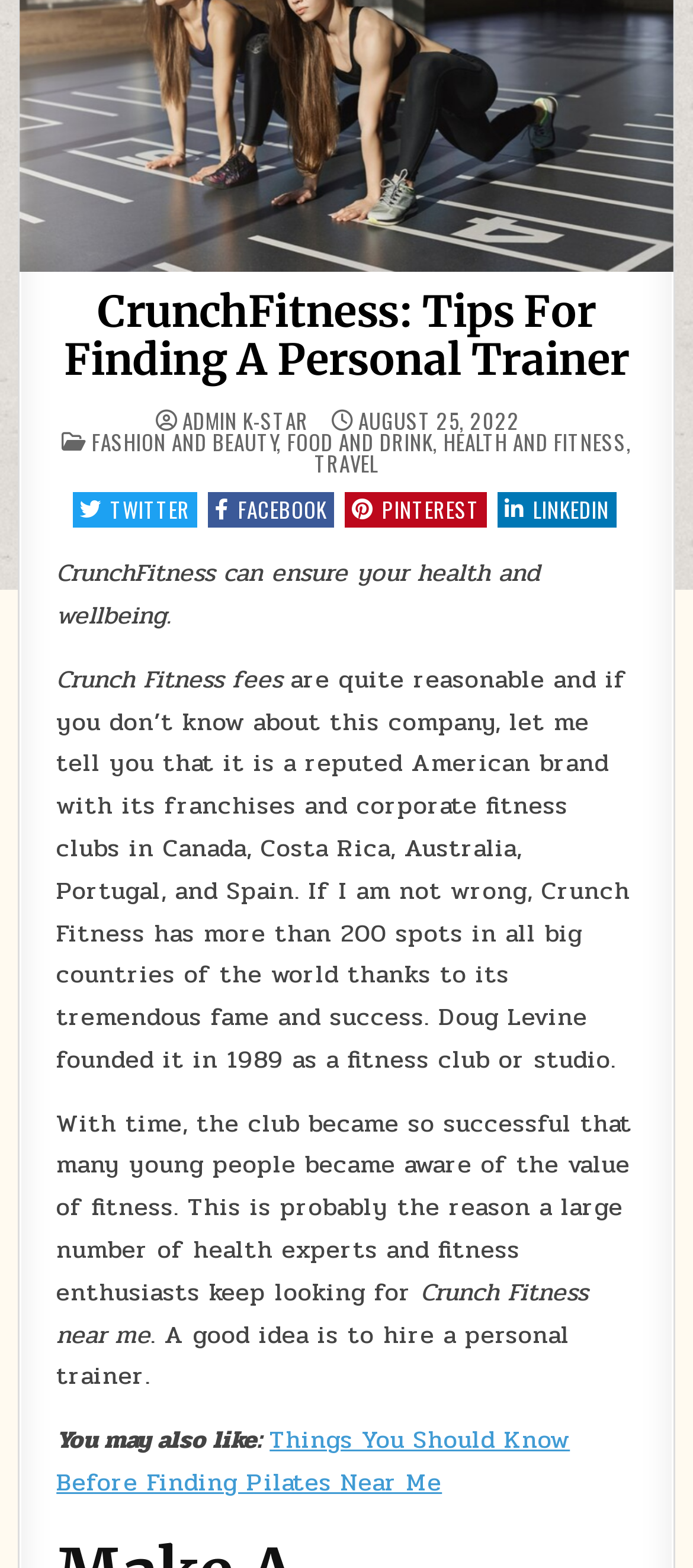Identify the bounding box coordinates for the UI element mentioned here: "Pinterest". Provide the coordinates as four float values between 0 and 1, i.e., [left, top, right, bottom].

[0.497, 0.314, 0.703, 0.337]